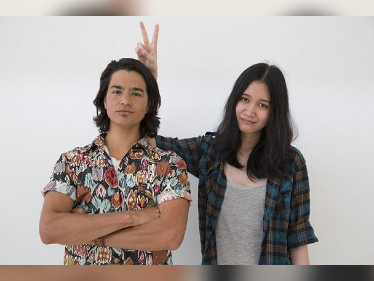Describe every significant element in the image thoroughly.

The image captures two individuals posing playfully against a neutral background. On the left, a man with long, dark hair is wearing a vibrant, patterned shirt, standing confidently with his arms crossed and a serious expression on his face. On the right, a woman with long, wavy black hair smiles warmly, dressed in a casual outfit featuring a gray top and a plaid shirt. She playfully makes bunny ears behind the man's head, creating a light-hearted contrast to his serious demeanor. This engaging moment reflects a fun dynamic between the two, showcasing their personalities and camaraderie.